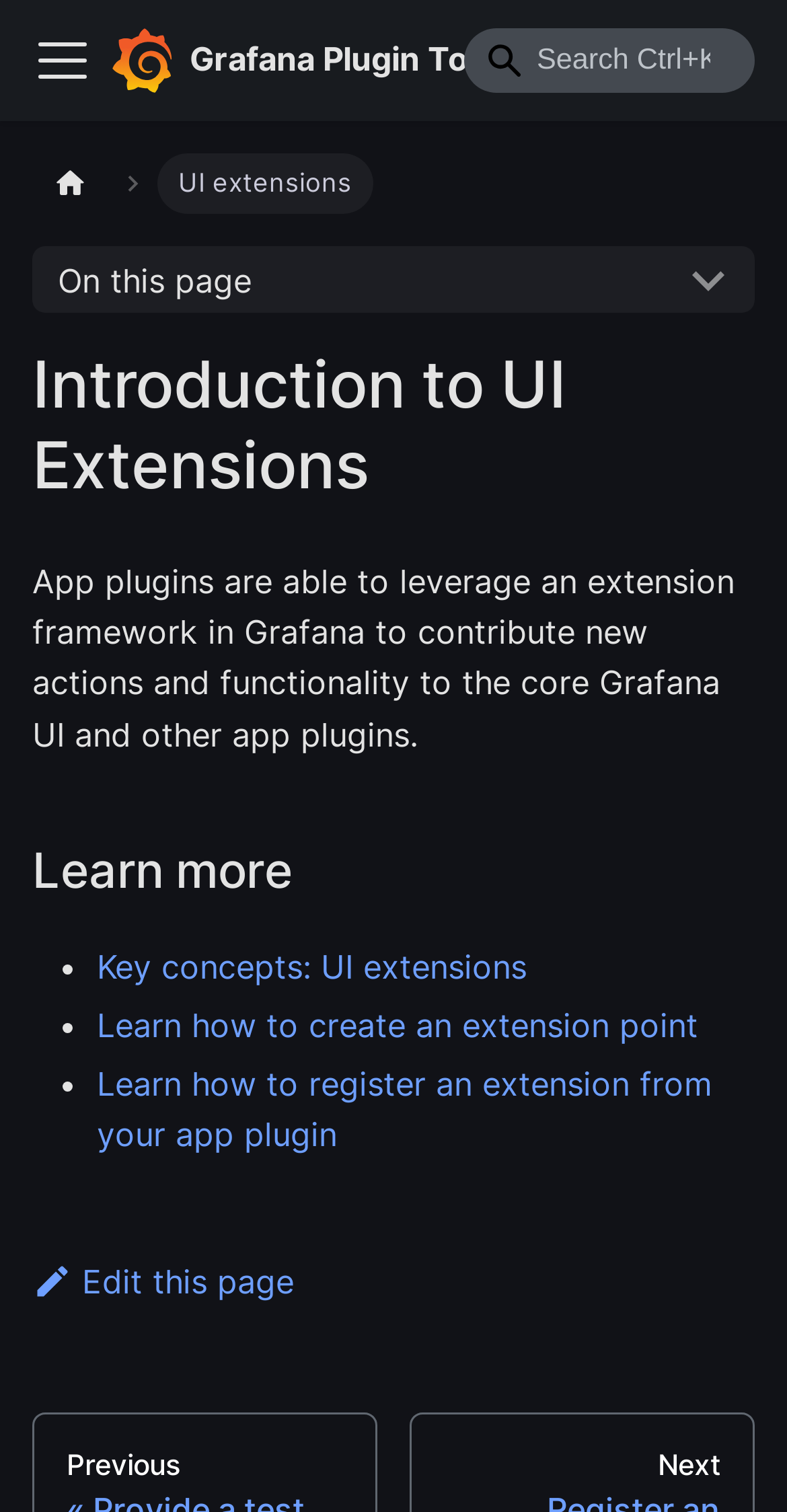Kindly determine the bounding box coordinates for the area that needs to be clicked to execute this instruction: "Edit this page".

[0.041, 0.834, 0.374, 0.861]